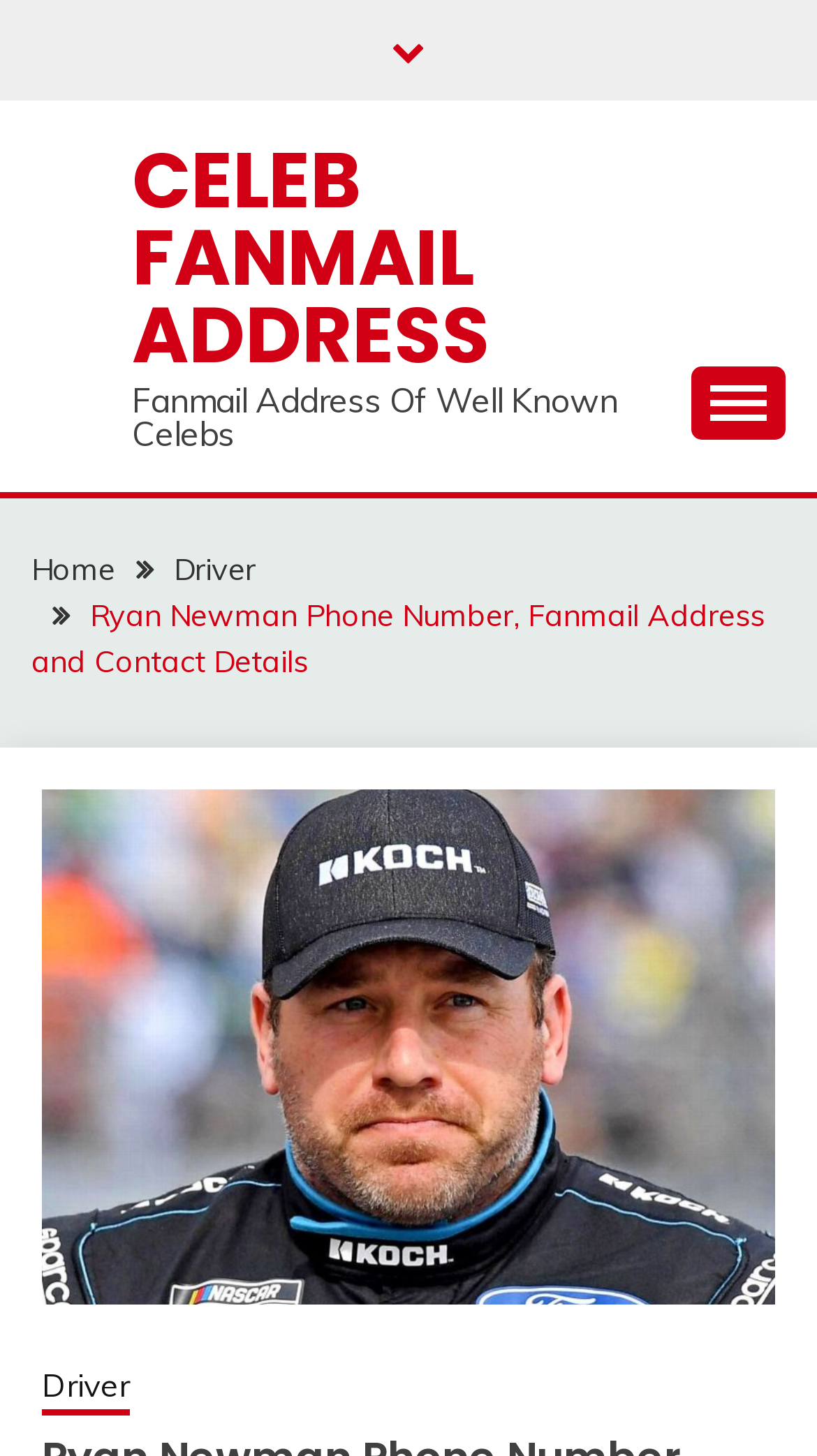Identify the bounding box coordinates for the UI element mentioned here: "Celeb Fanmail Address". Provide the coordinates as four float values between 0 and 1, i.e., [left, top, right, bottom].

[0.162, 0.086, 0.6, 0.267]